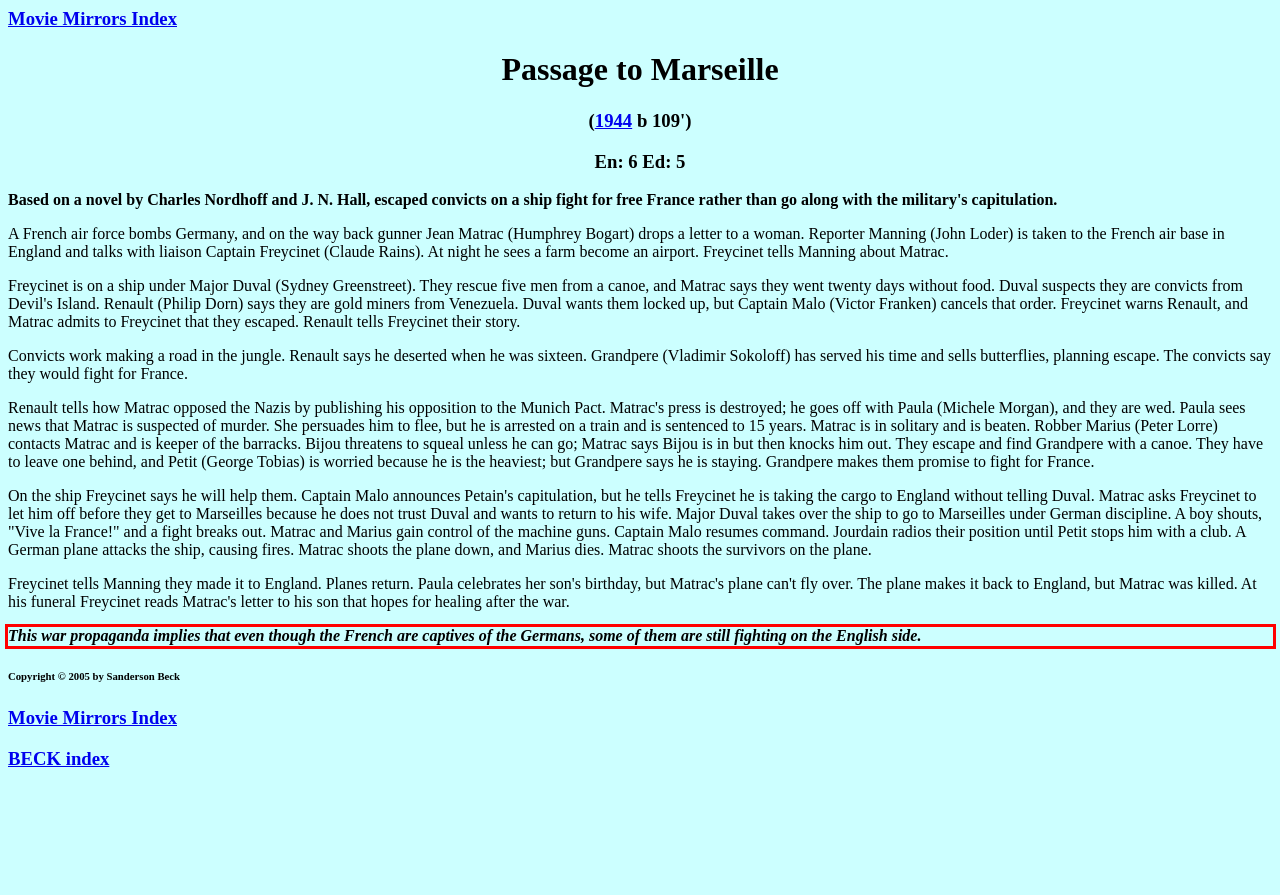Locate the red bounding box in the provided webpage screenshot and use OCR to determine the text content inside it.

This war propaganda implies that even though the French are captives of the Germans, some of them are still fighting on the English side.